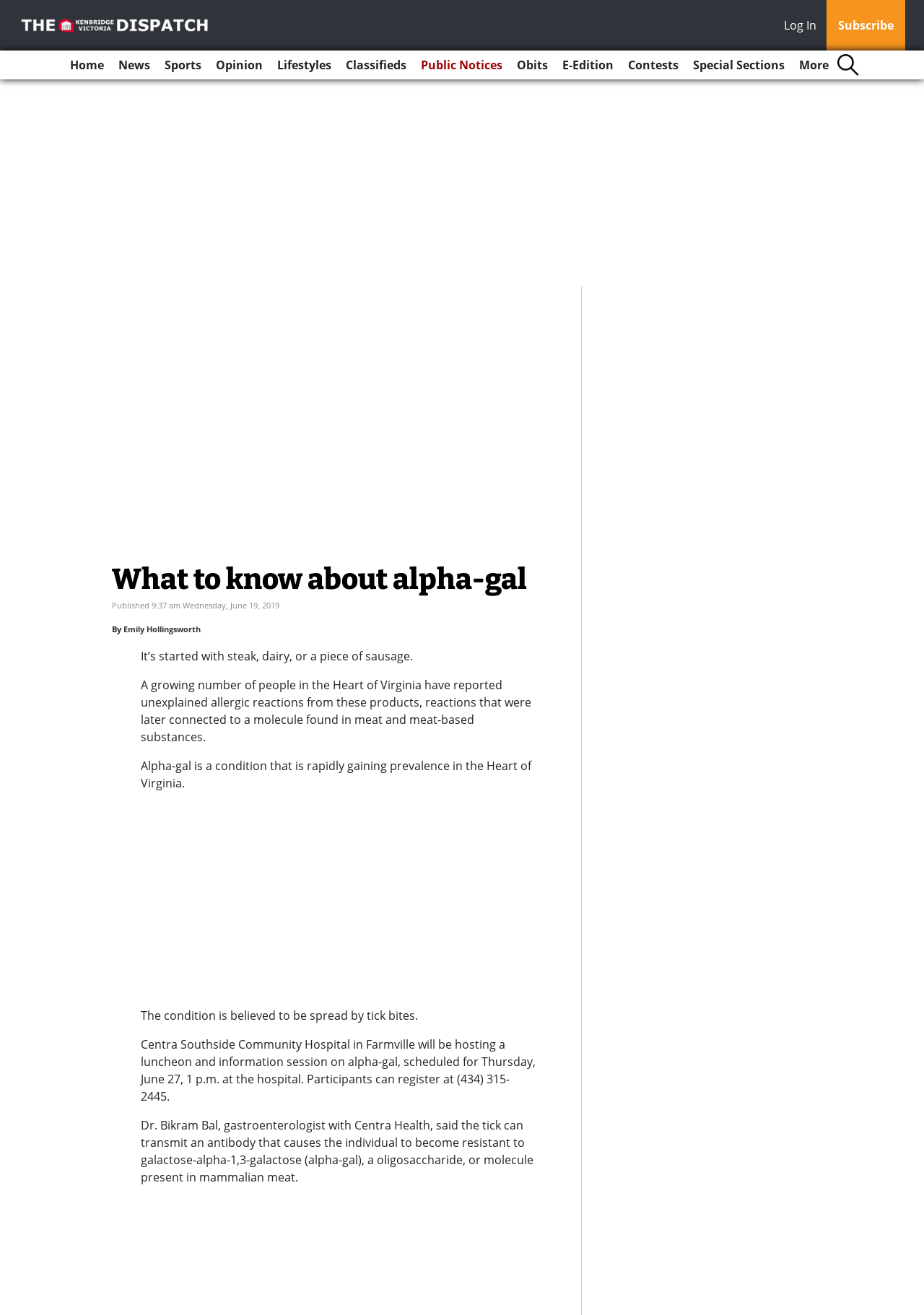Locate the bounding box of the UI element defined by this description: "Log In". The coordinates should be given as four float numbers between 0 and 1, formatted as [left, top, right, bottom].

[0.849, 0.012, 0.892, 0.028]